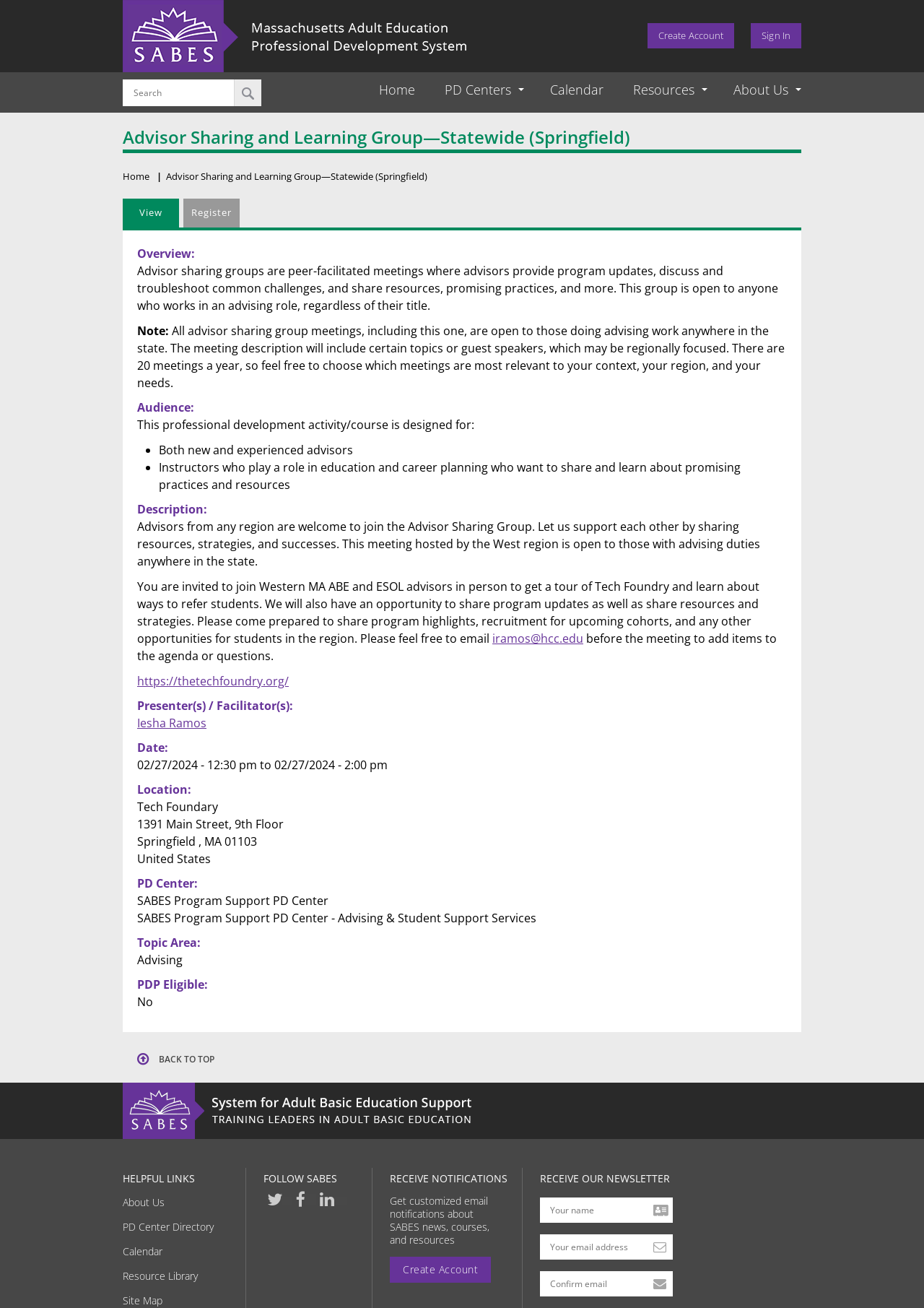Identify the bounding box coordinates for the UI element that matches this description: "iramos@hcc.edu".

[0.533, 0.482, 0.631, 0.494]